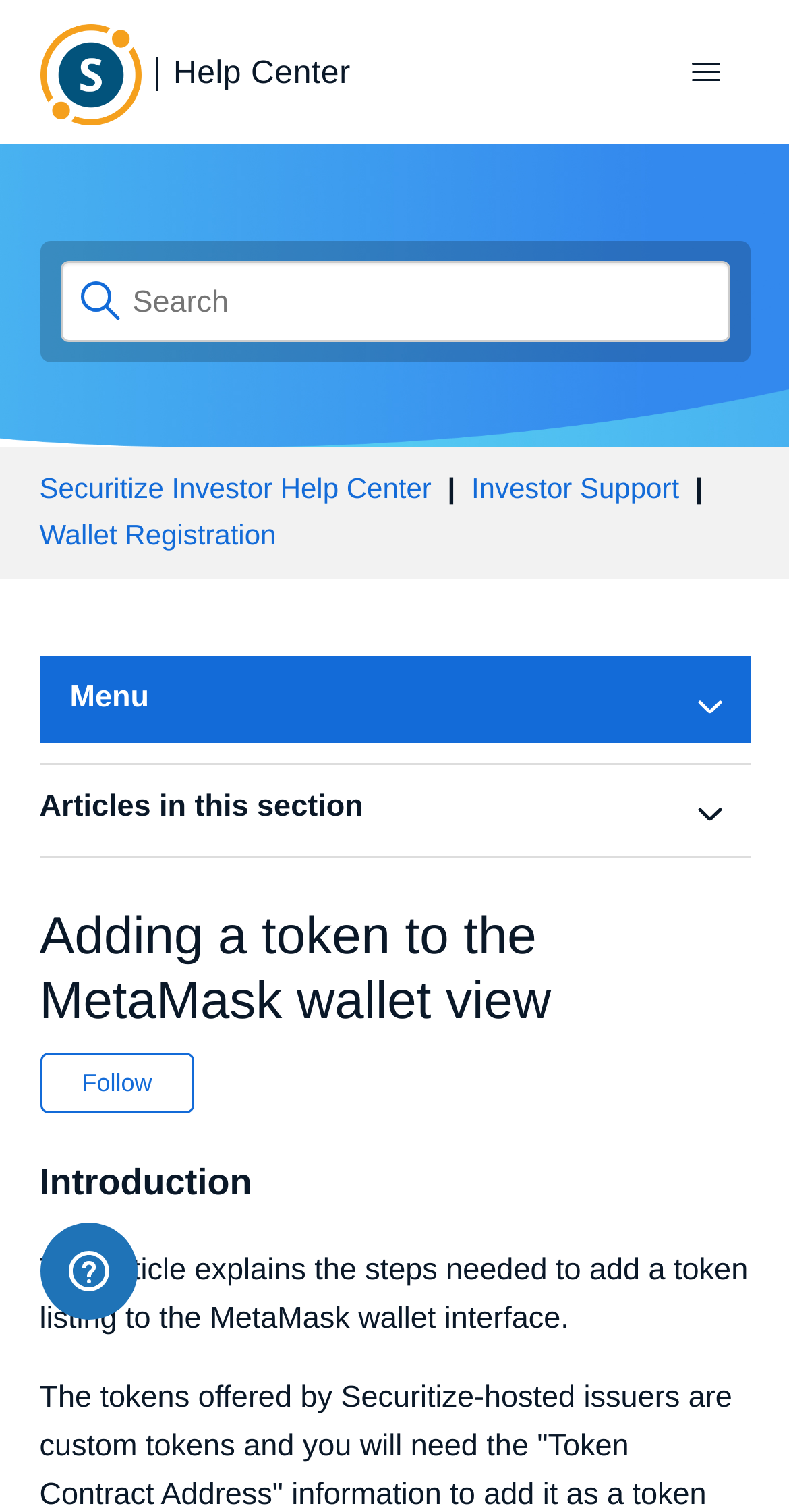Based on the element description Follow, identify the bounding box of the UI element in the given webpage screenshot. The coordinates should be in the format (top-left x, top-left y, bottom-right x, bottom-right y) and must be between 0 and 1.

[0.05, 0.695, 0.247, 0.736]